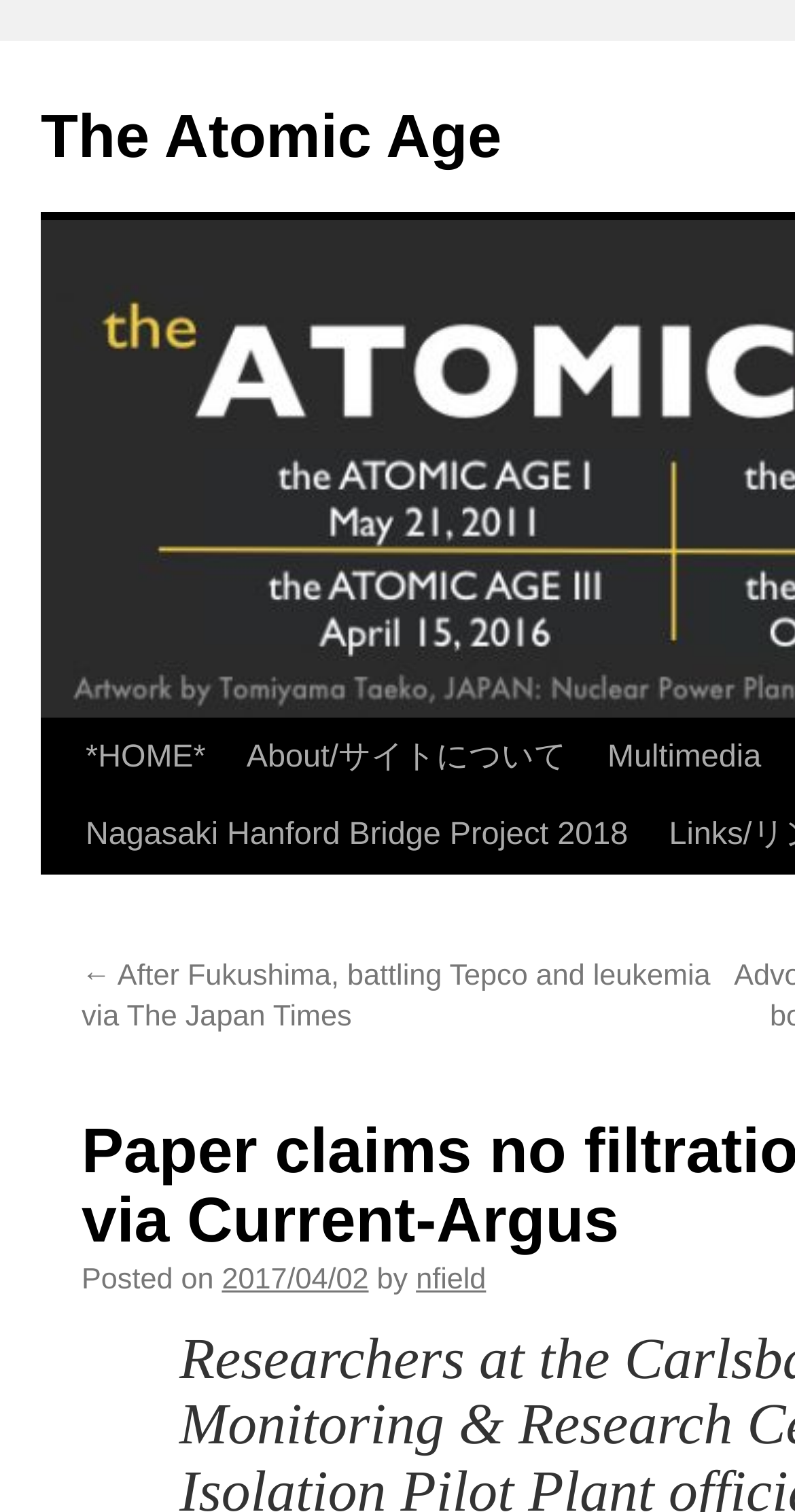Identify and provide the title of the webpage.

Paper claims no filtration needed at WIPP via Current-Argus